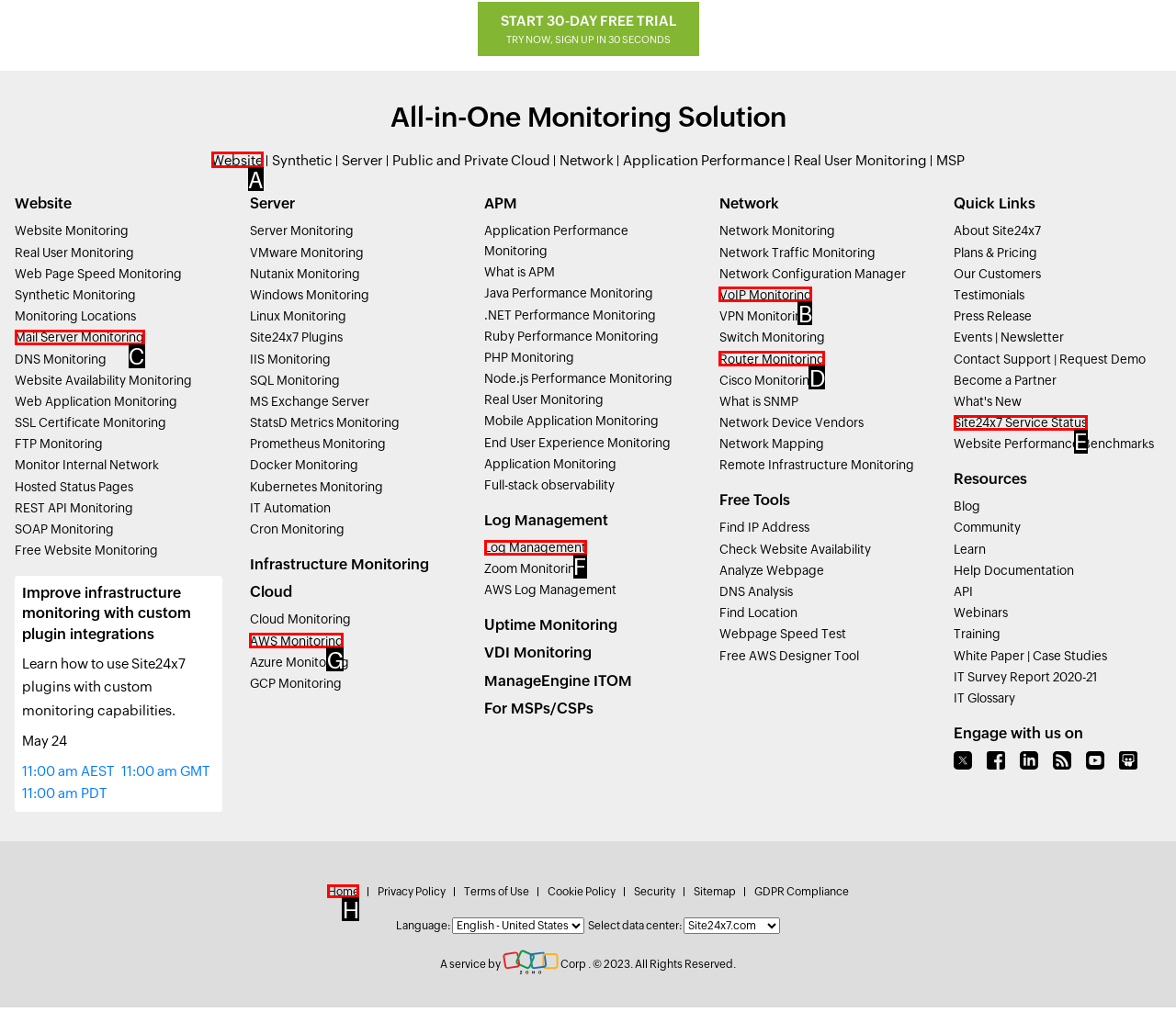Select the HTML element that corresponds to the description: Site24x7 Service Status. Answer with the letter of the matching option directly from the choices given.

E